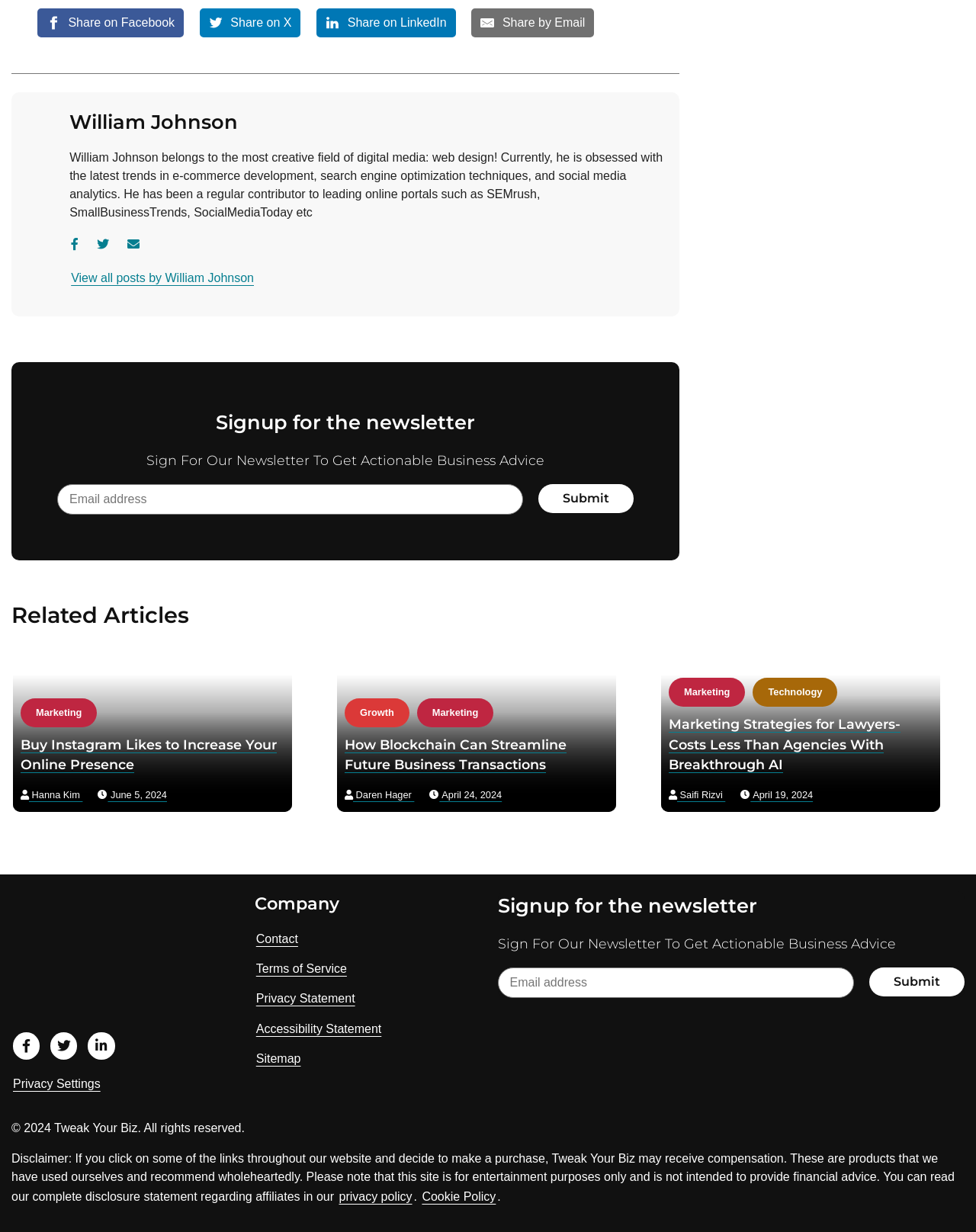What is the topic of the first related article?
Analyze the image and provide a thorough answer to the question.

The topic of the first related article is mentioned in the link 'Marketing Buy Instagram Likes to Increase Your Online Presence' with bounding box coordinates [0.012, 0.522, 0.301, 0.661].